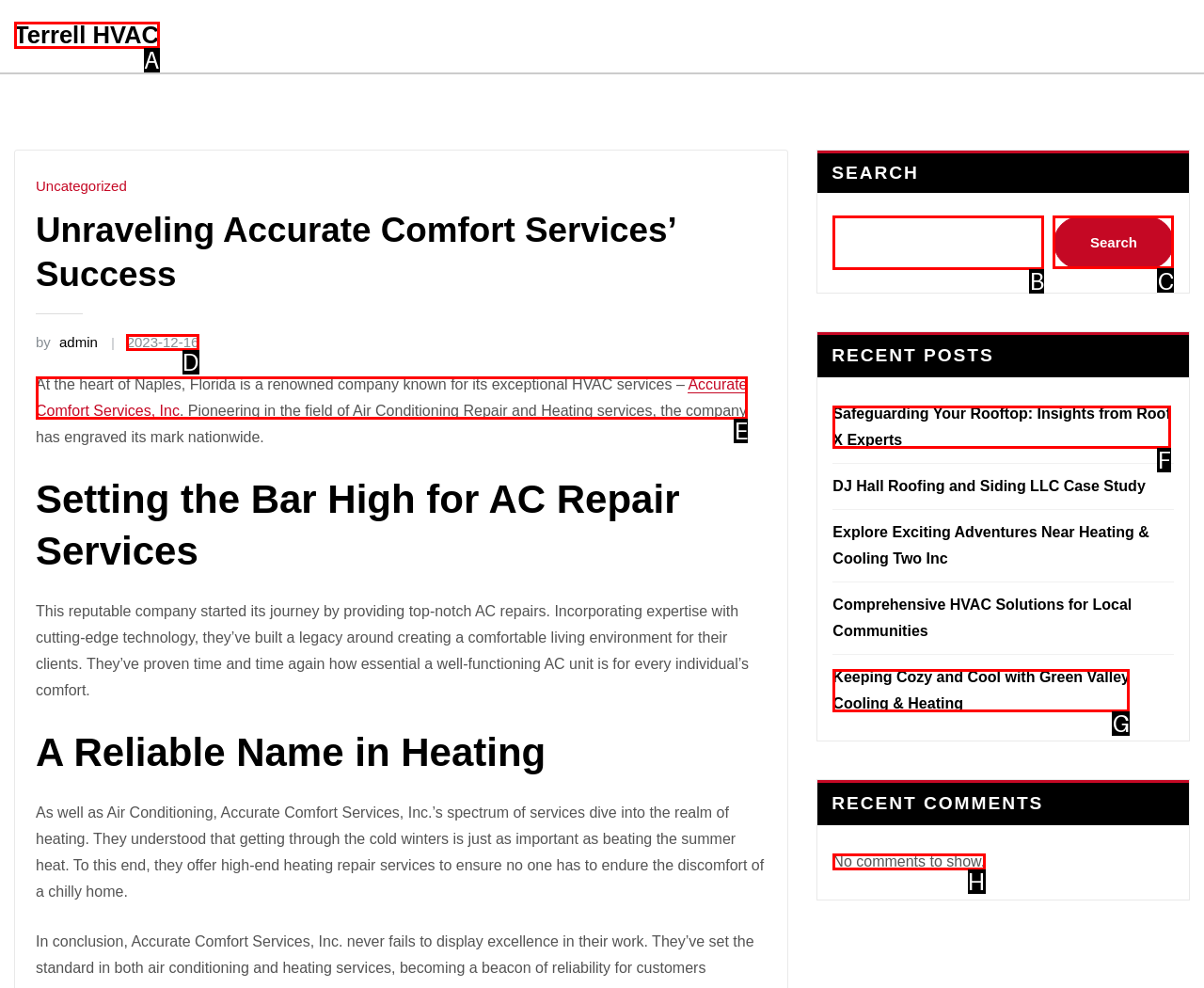For the instruction: Check the recent comments, which HTML element should be clicked?
Respond with the letter of the appropriate option from the choices given.

H